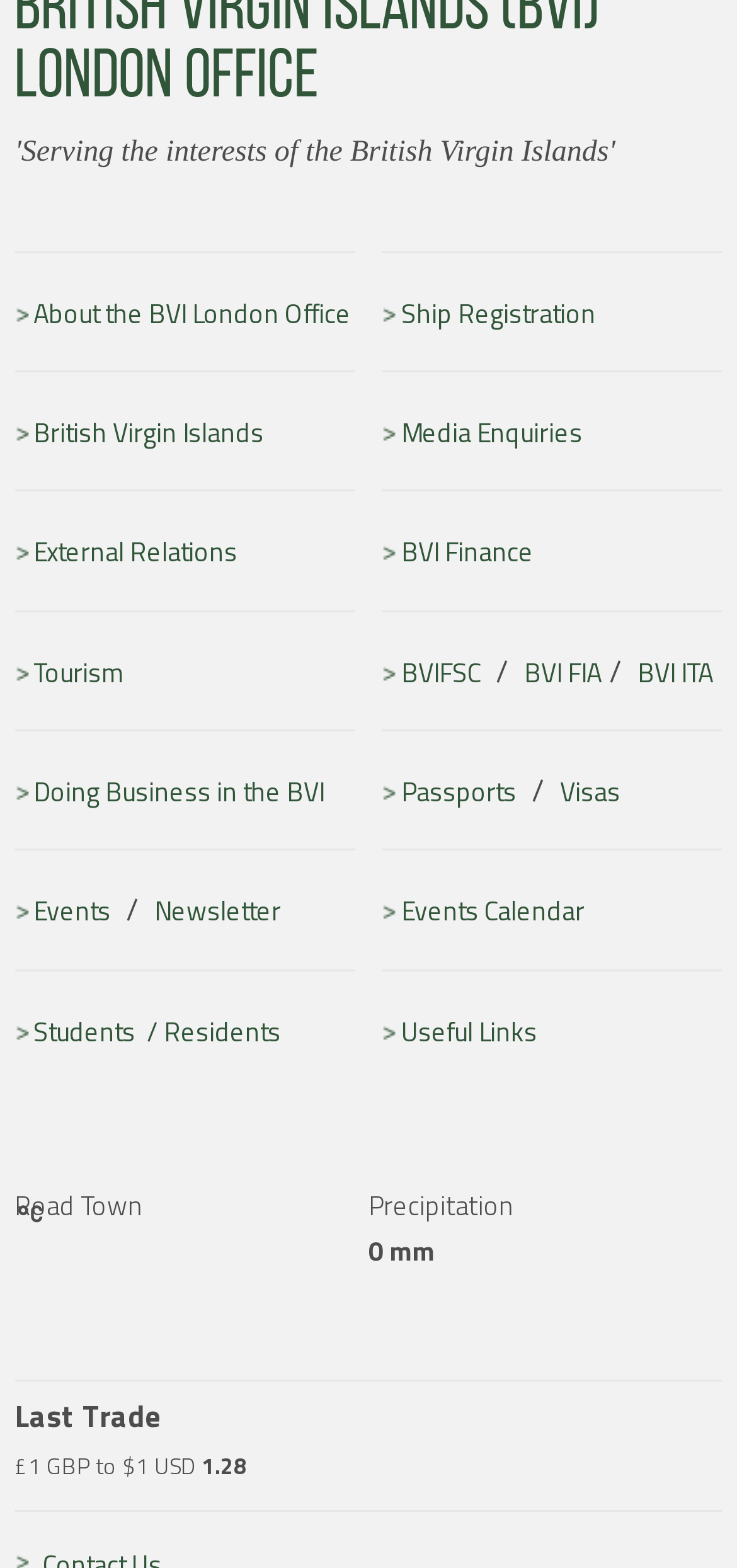What are the categories of information available on this webpage?
Refer to the image and provide a detailed answer to the question.

The answer can be found by examining the links on the webpage, which provide various categories of information such as 'About the BVI London Office', 'Ship Registration', 'British Virgin Islands', and more.